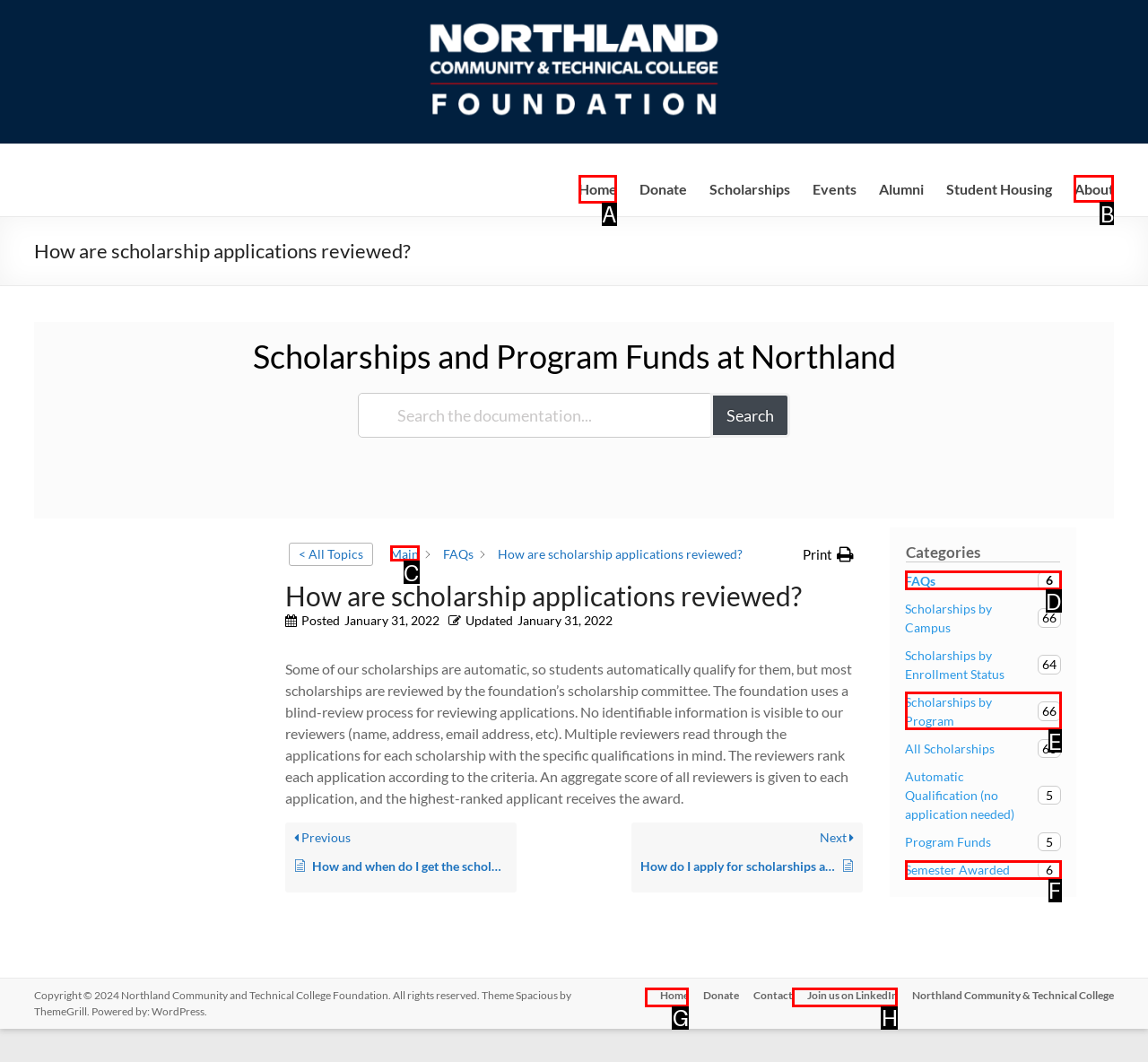Out of the given choices, which letter corresponds to the UI element required to Click on Home? Answer with the letter.

A